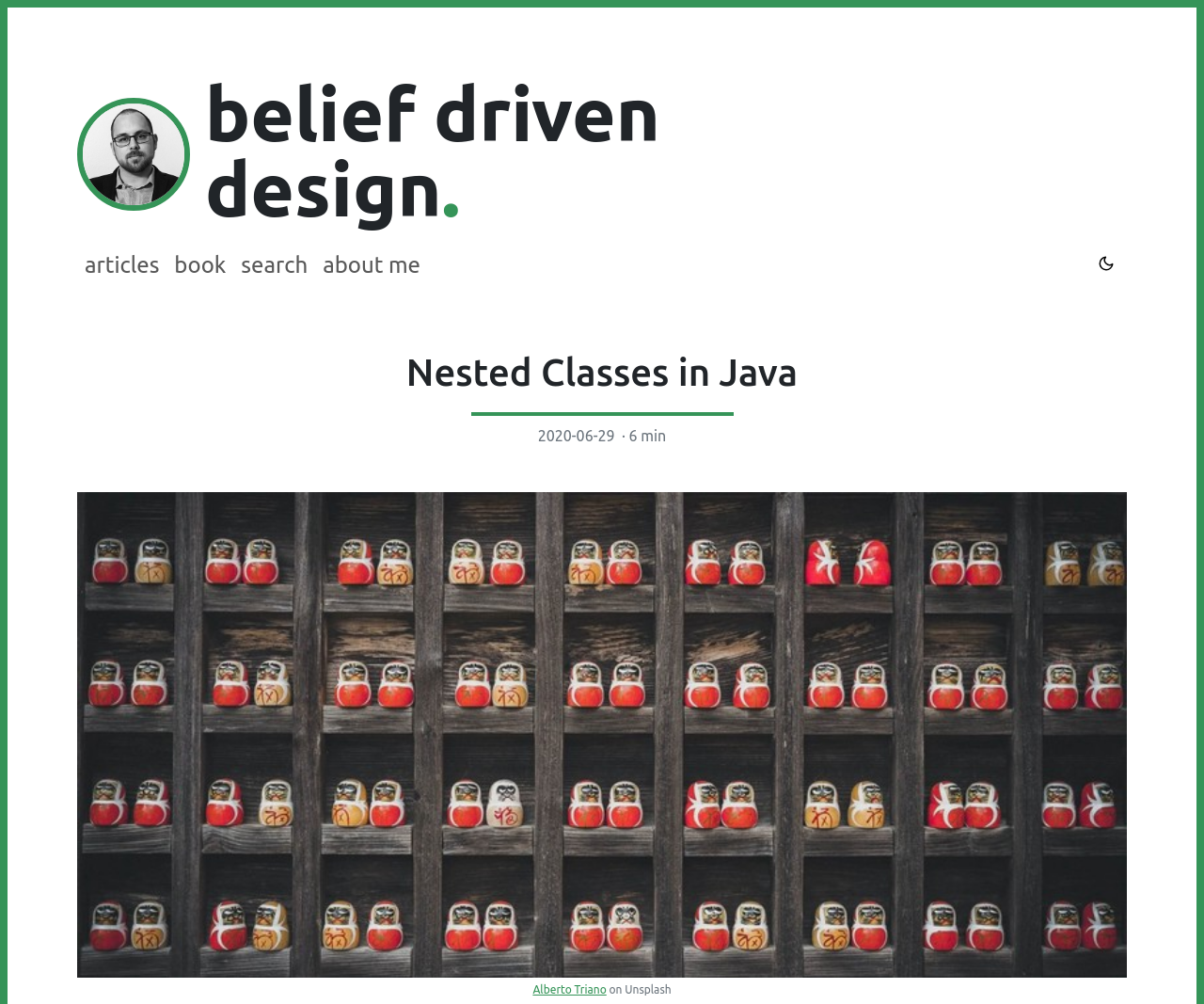Give a short answer using one word or phrase for the question:
What is the date of the article?

2020-06-29